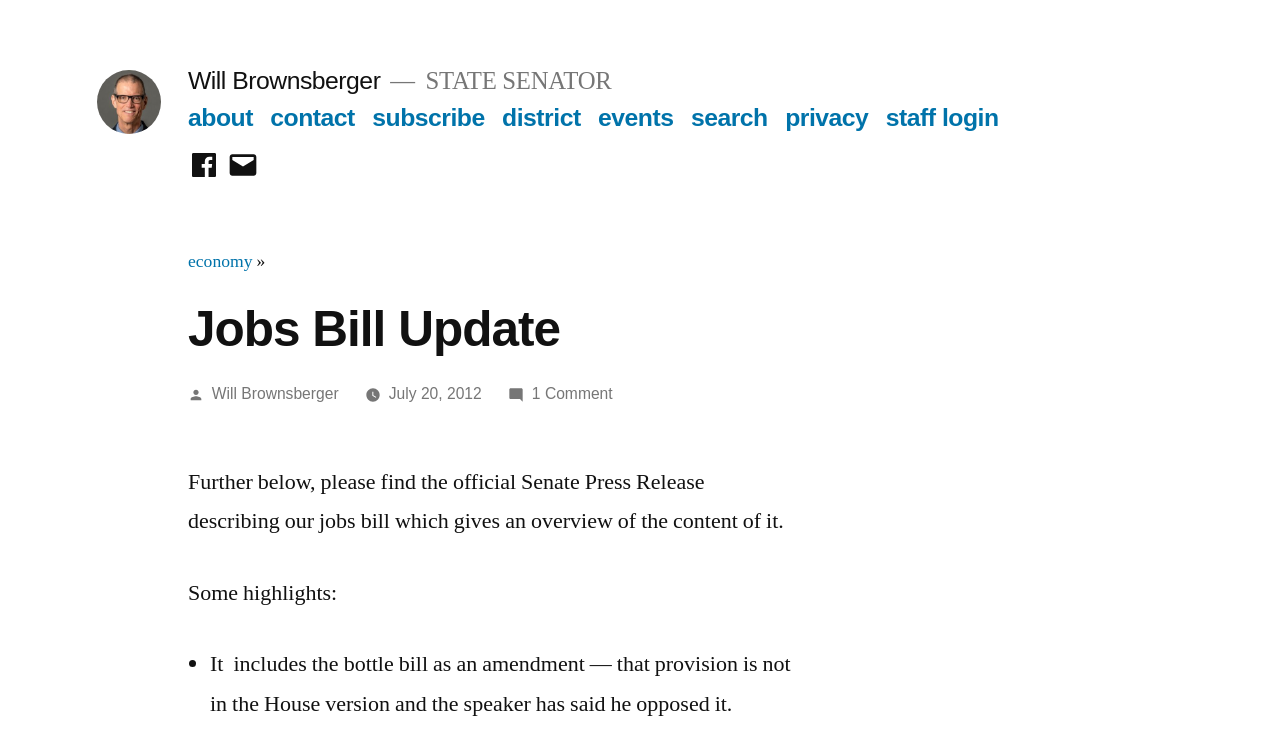Please identify the bounding box coordinates of the element I should click to complete this instruction: 'go to about page'. The coordinates should be given as four float numbers between 0 and 1, like this: [left, top, right, bottom].

[0.147, 0.143, 0.198, 0.18]